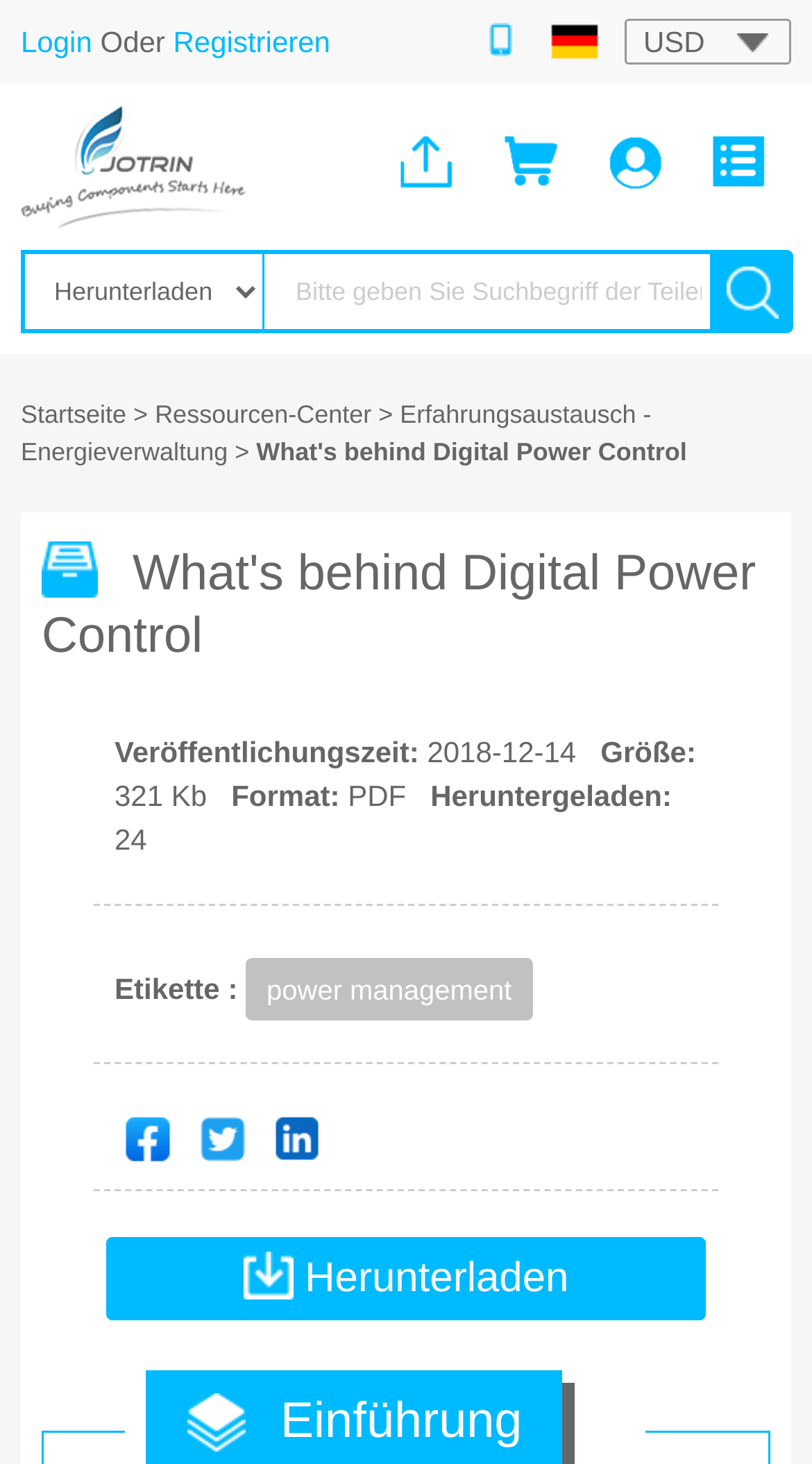Select the bounding box coordinates of the element I need to click to carry out the following instruction: "login".

[0.026, 0.017, 0.114, 0.04]